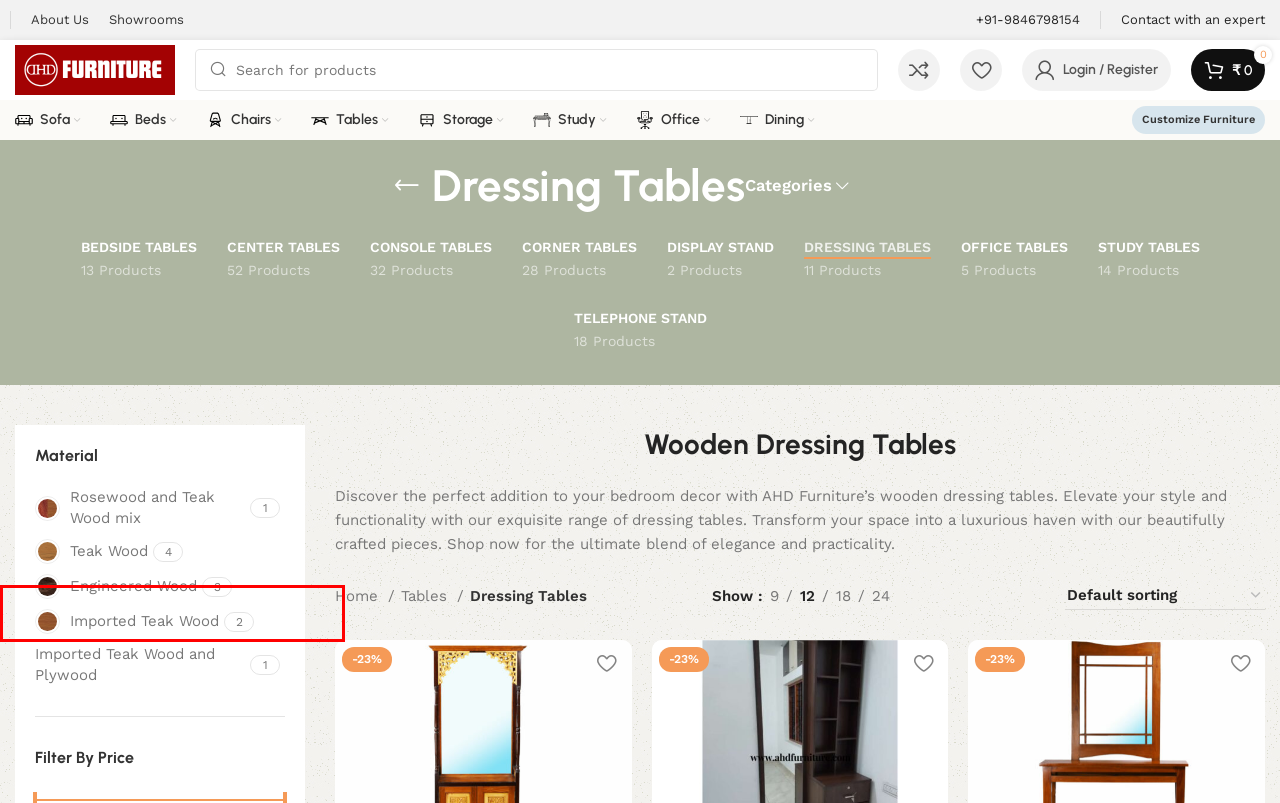Review the screenshot of a webpage containing a red bounding box around an element. Select the description that best matches the new webpage after clicking the highlighted element. The options are:
A. Wooden Center Tables 2024 Designs With Price 55% OFF
B. Cabinet Mirror In Rosewood And Teak Mix Online
C. Buy Wooden Sofa Set Online - Best 2024 Designs With Price
D. Buy Metal Sofas Online Upto Price 55% OFF
E. Buy Sofa Cum Bed Online Upto Price 55% OFF
F. Buy Furniture In India Online With 100% Free Delivery
G. Buy Metal Bed Online Upto Price 55% OFF
H. My Account - AHD Furniture

D